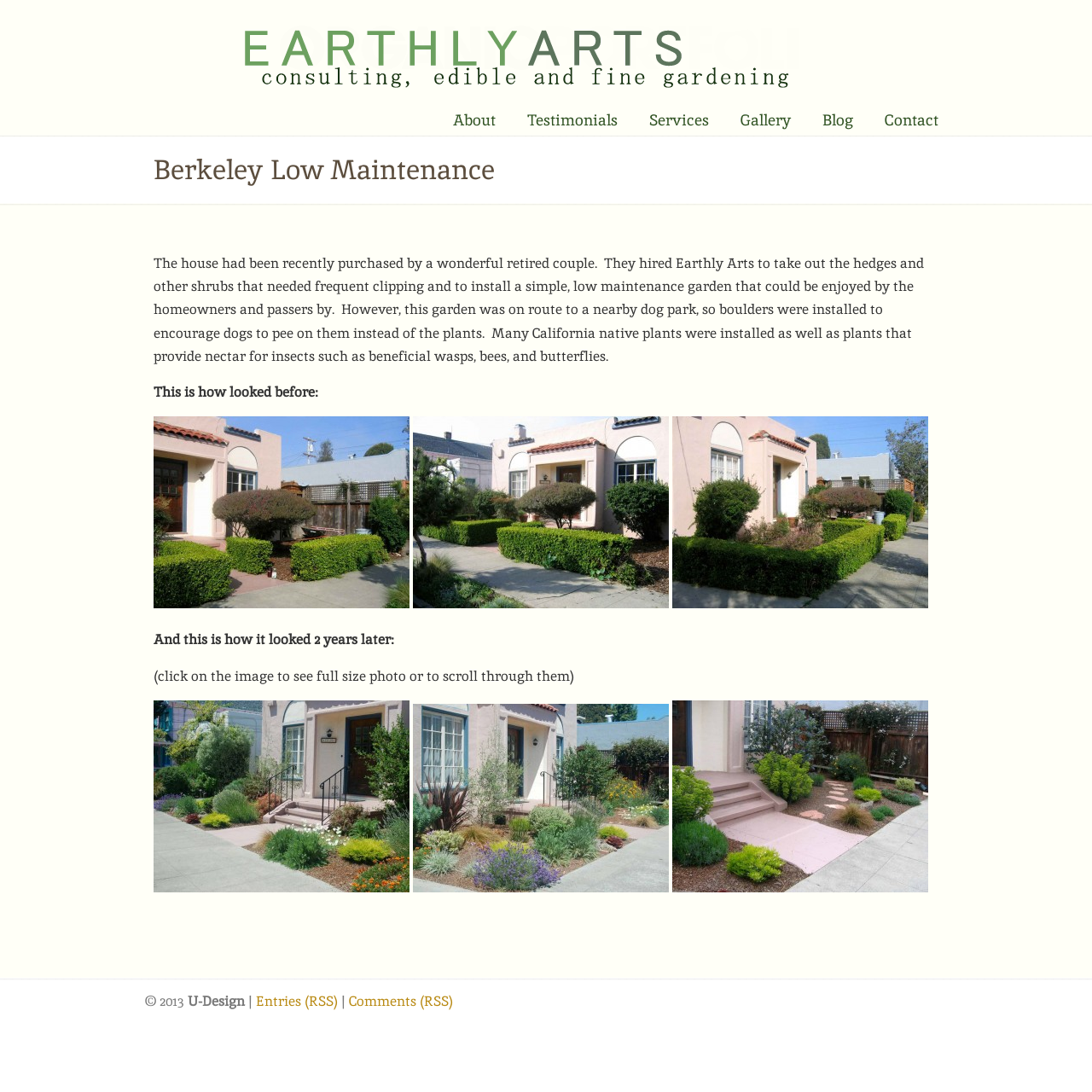Please find the bounding box coordinates for the clickable element needed to perform this instruction: "Explore the 'Blog'".

[0.738, 0.094, 0.797, 0.127]